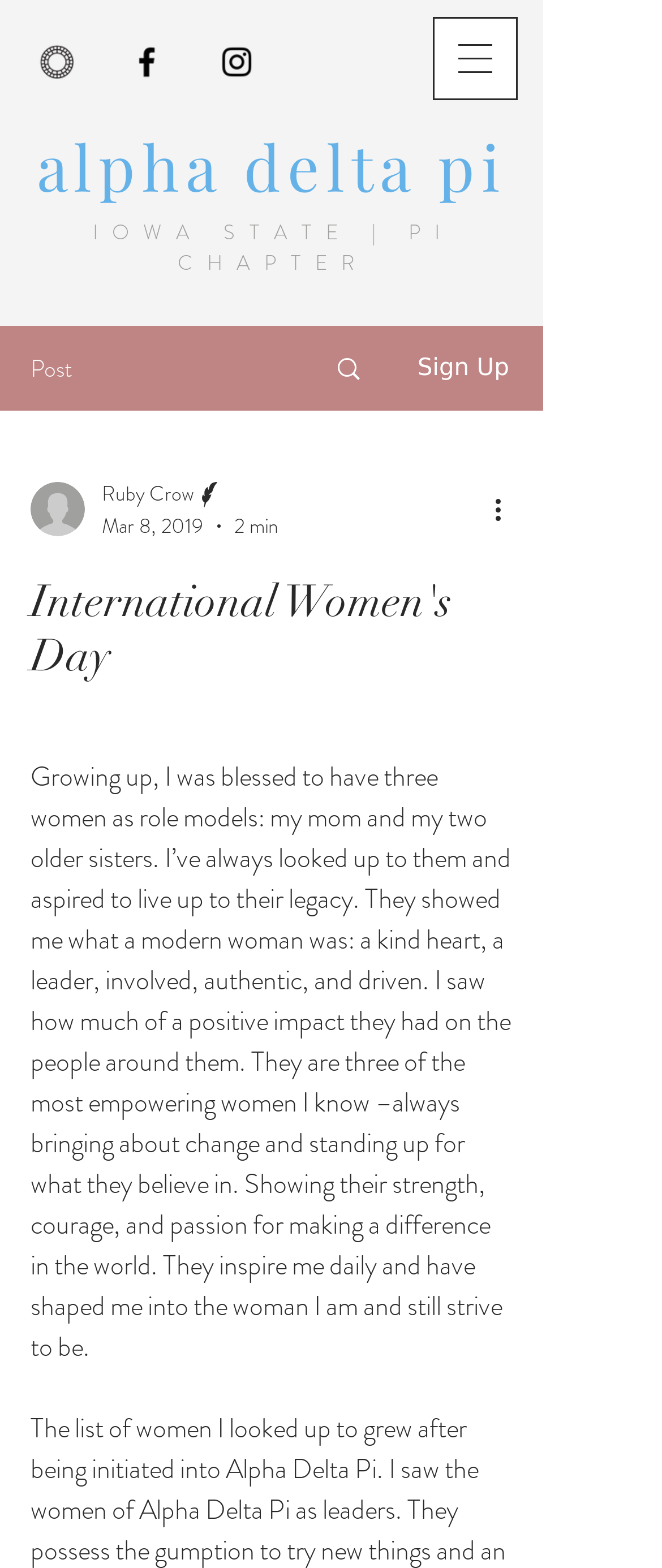Identify the bounding box coordinates for the element you need to click to achieve the following task: "View the writer's picture". The coordinates must be four float values ranging from 0 to 1, formatted as [left, top, right, bottom].

[0.046, 0.308, 0.128, 0.342]